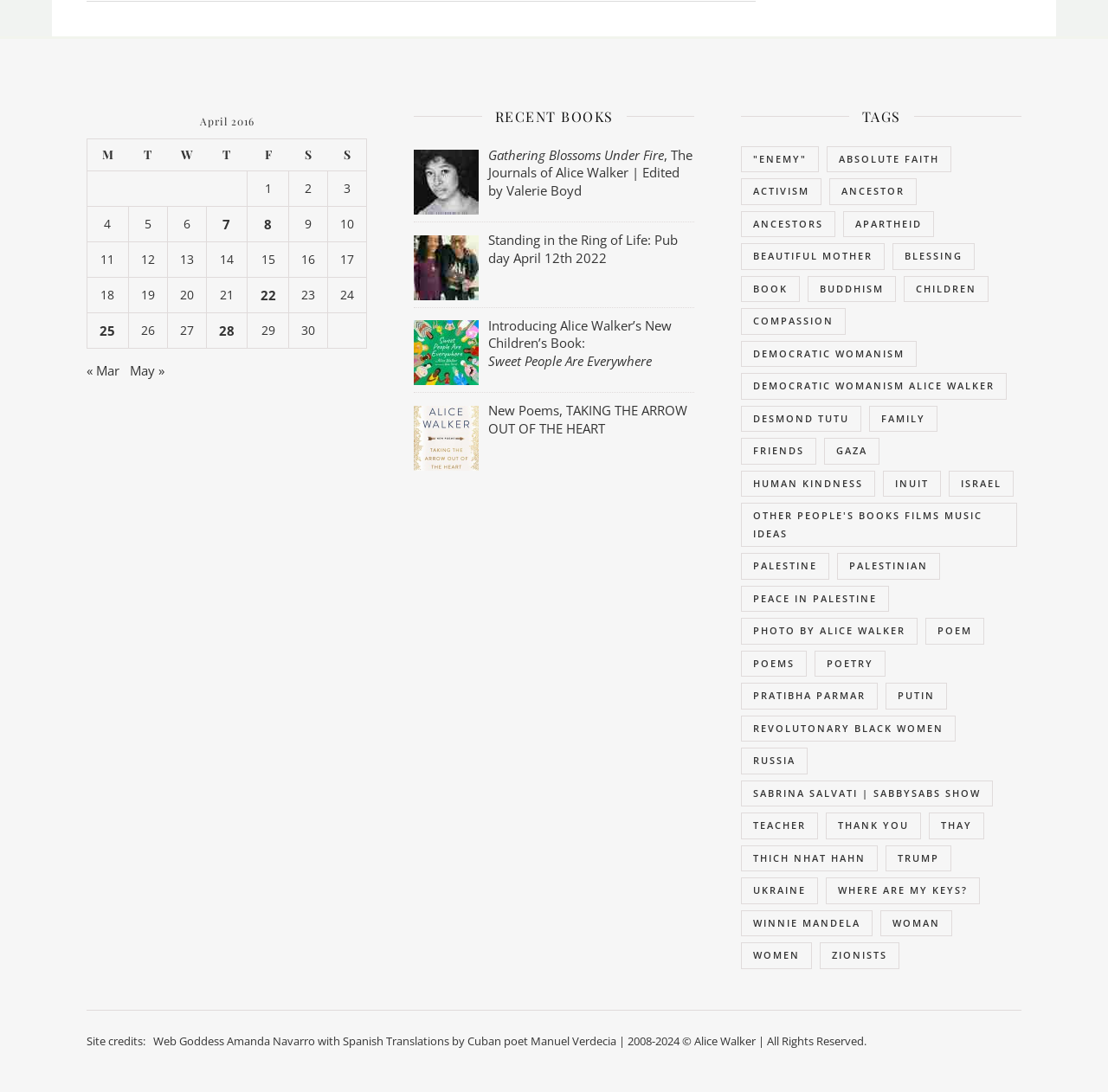Identify the bounding box coordinates for the UI element described as: "Women". The coordinates should be provided as four floats between 0 and 1: [left, top, right, bottom].

[0.669, 0.863, 0.733, 0.887]